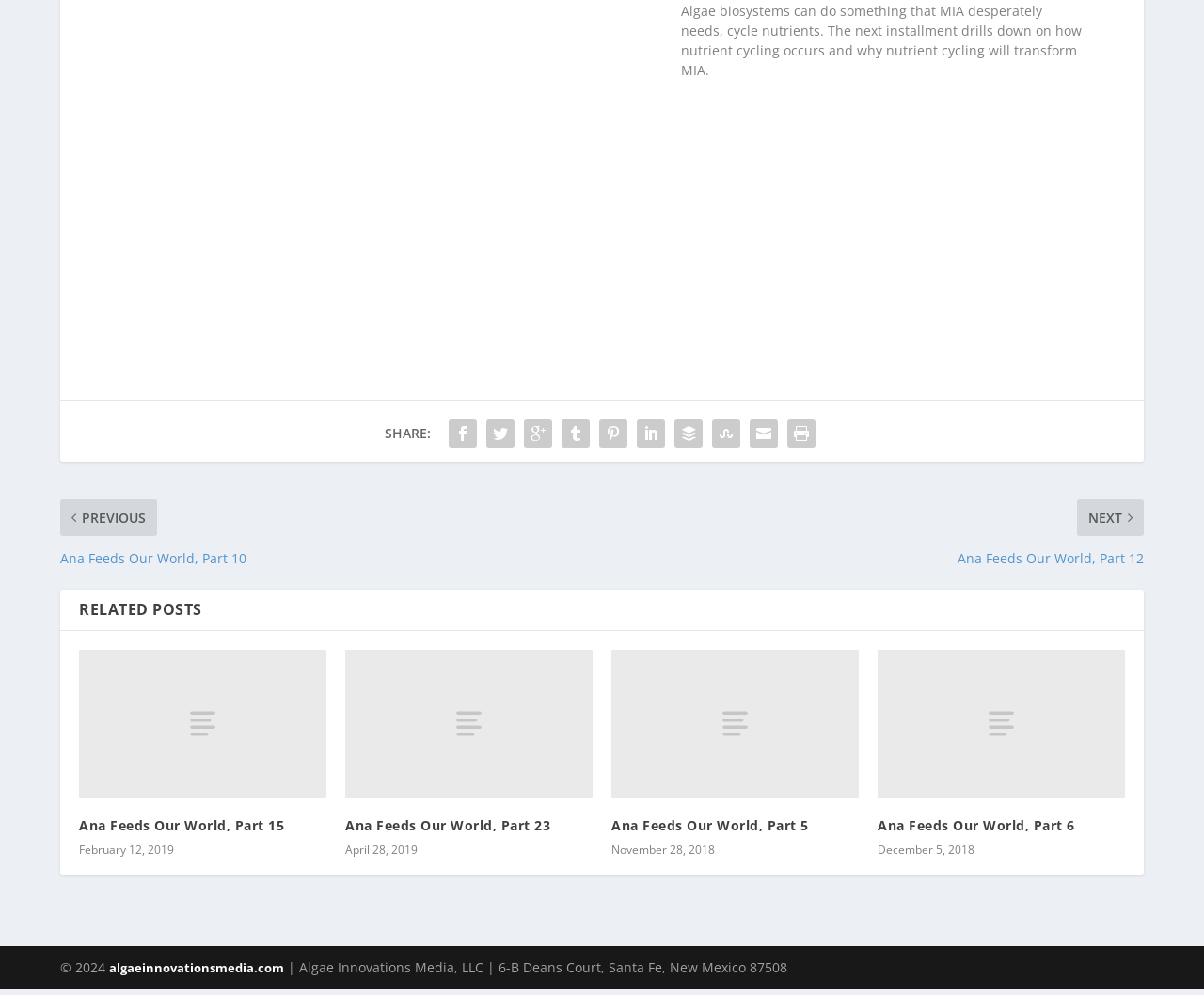Specify the bounding box coordinates of the area to click in order to execute this command: 'Share on social media'. The coordinates should consist of four float numbers ranging from 0 to 1, and should be formatted as [left, top, right, bottom].

[0.368, 0.302, 0.4, 0.34]